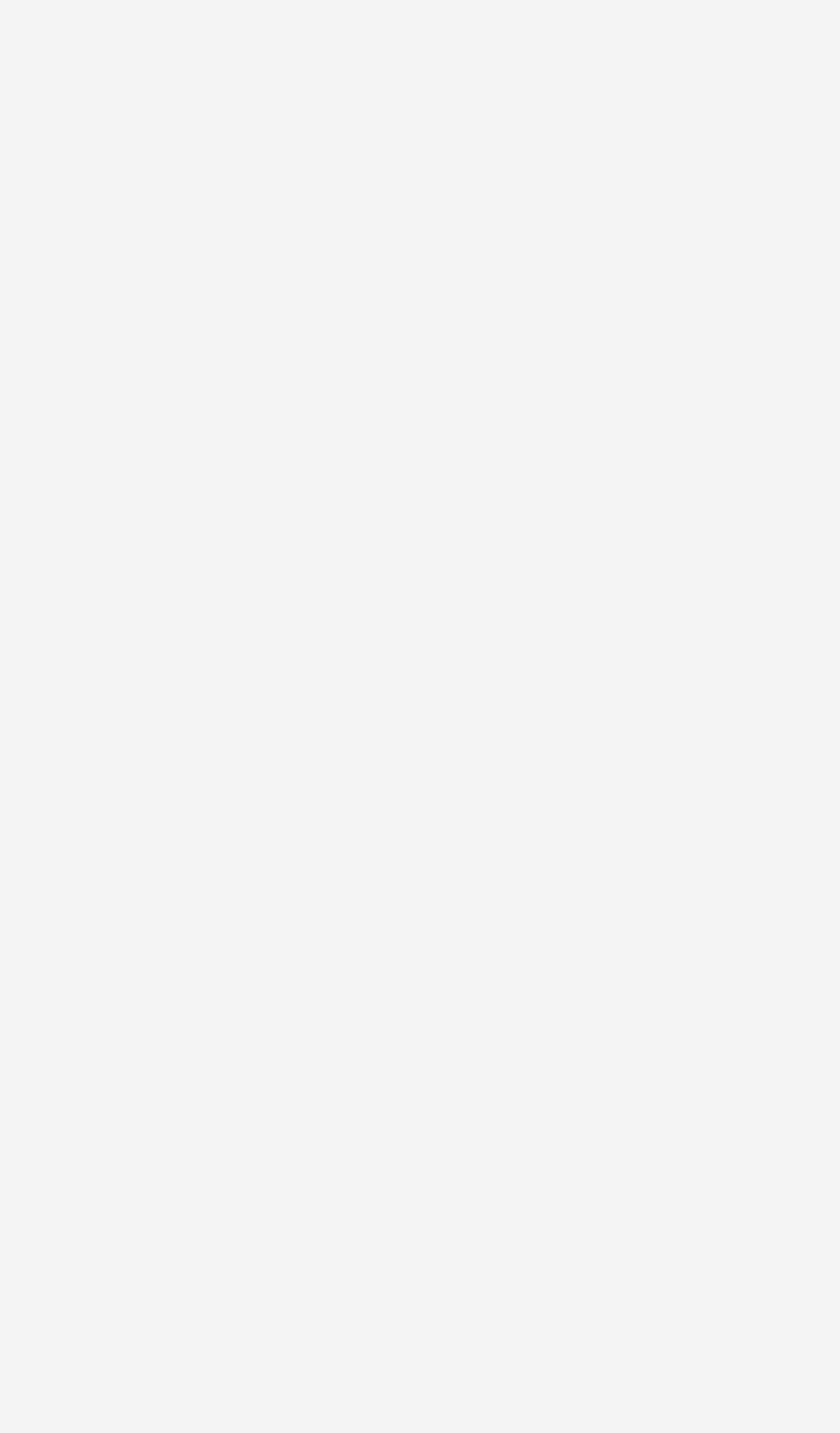Please identify the bounding box coordinates of the clickable area that will fulfill the following instruction: "Create a new reply". The coordinates should be in the format of four float numbers between 0 and 1, i.e., [left, top, right, bottom].

[0.038, 0.338, 0.962, 0.398]